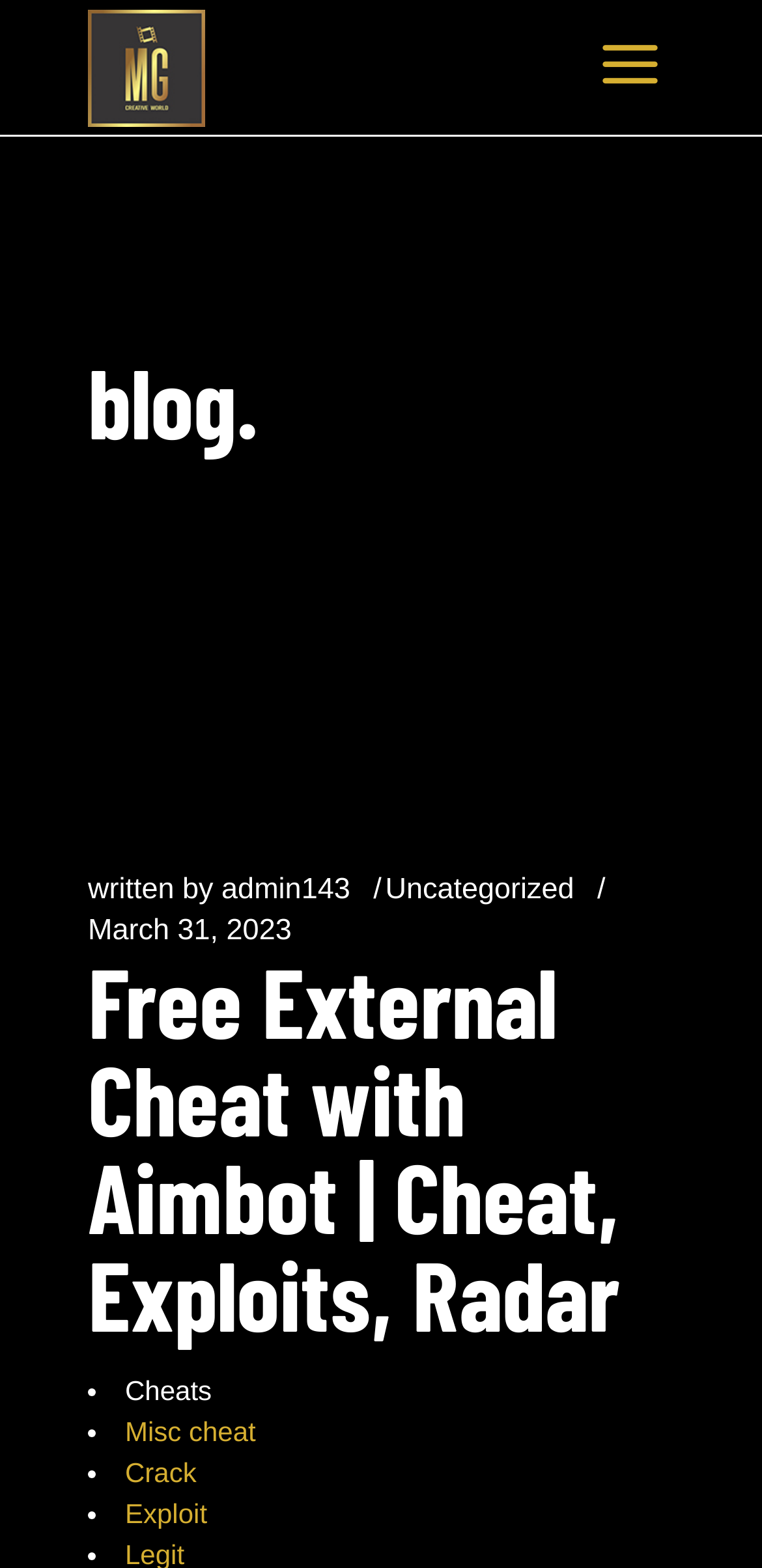Who is the author of the blog post?
Give a single word or phrase answer based on the content of the image.

admin143